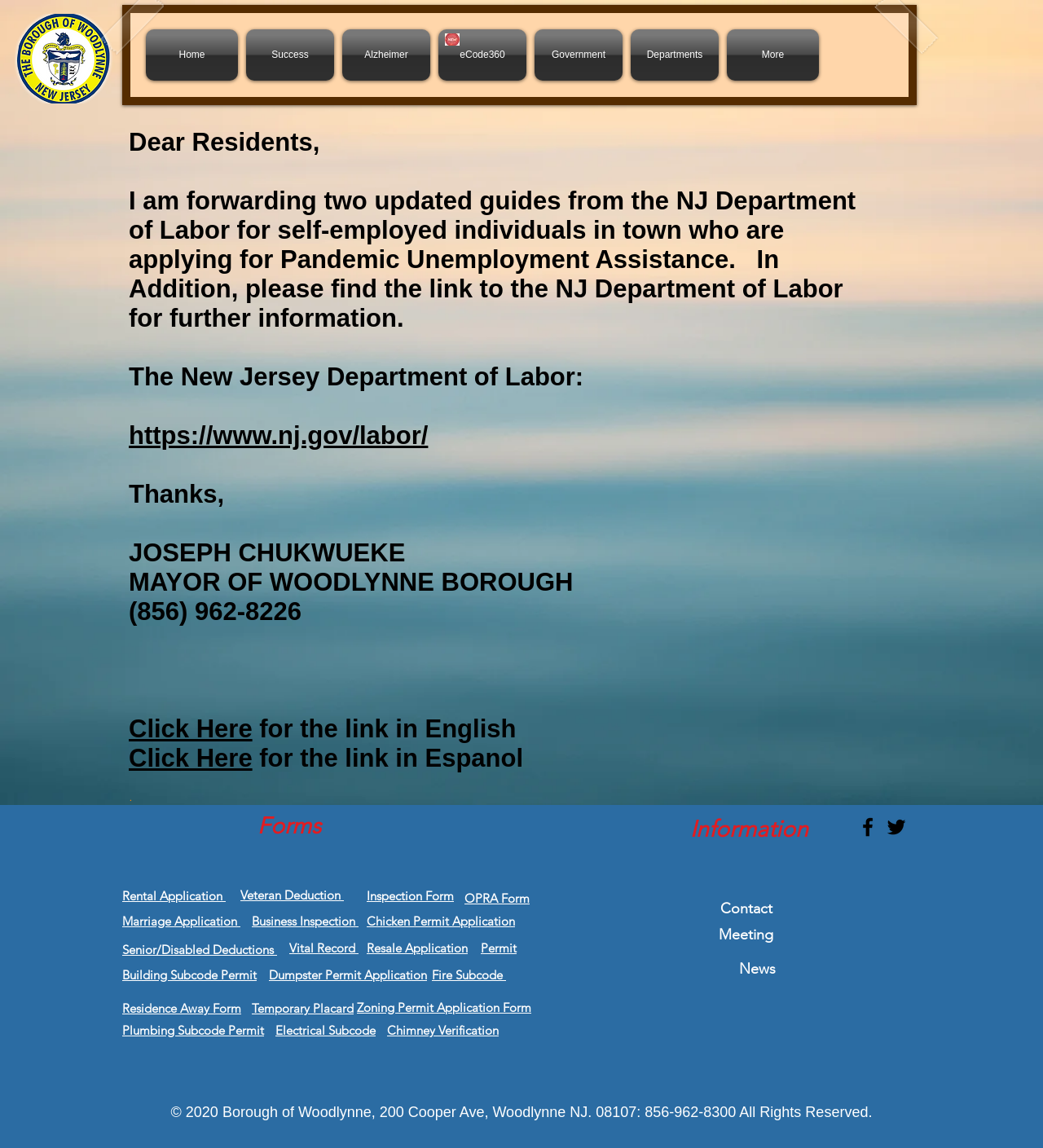Give a one-word or short-phrase answer to the following question: 
What is the purpose of the 'Forms' section?

To provide links to various forms